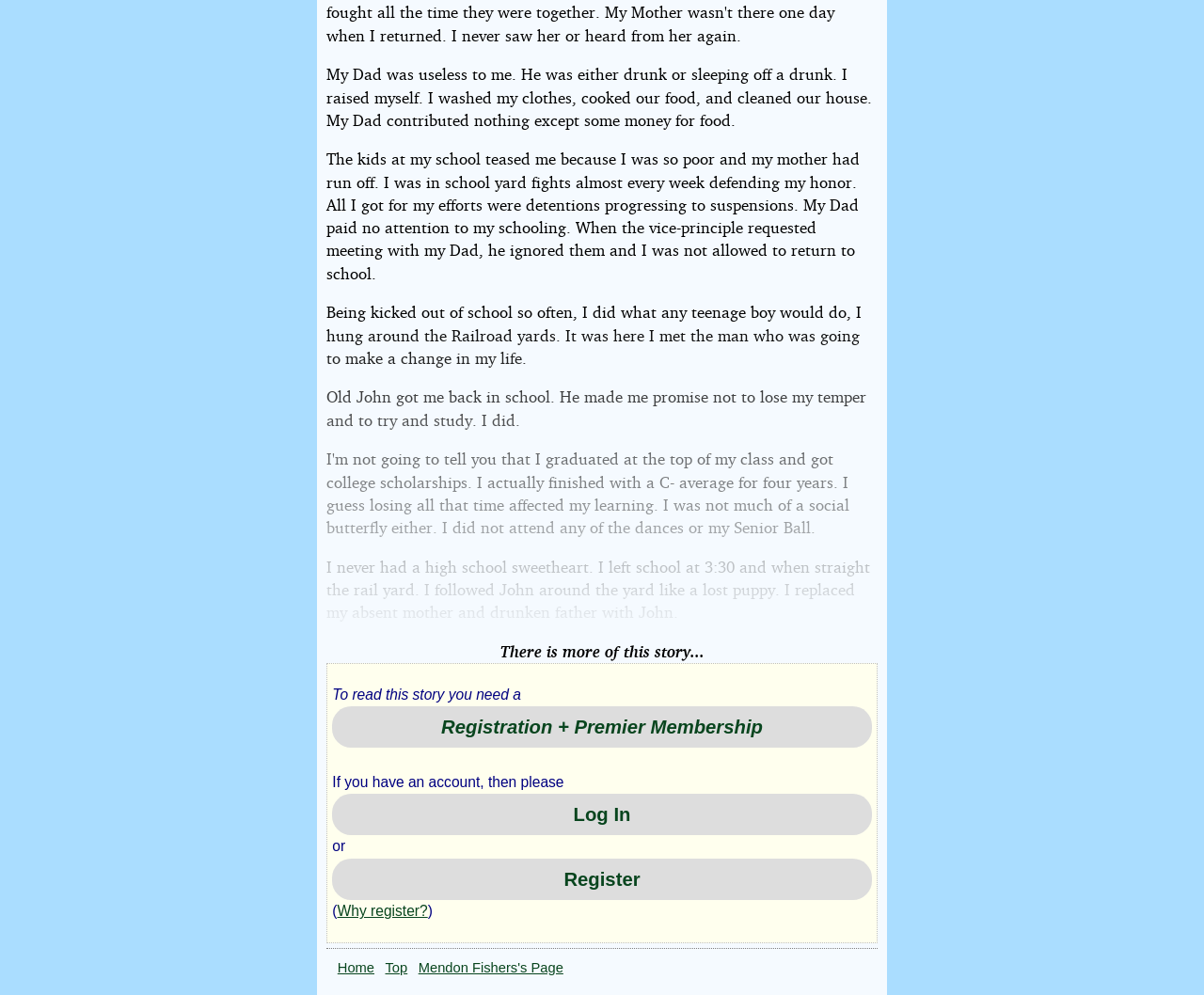Highlight the bounding box coordinates of the region I should click on to meet the following instruction: "Read more of the story".

[0.415, 0.644, 0.585, 0.664]